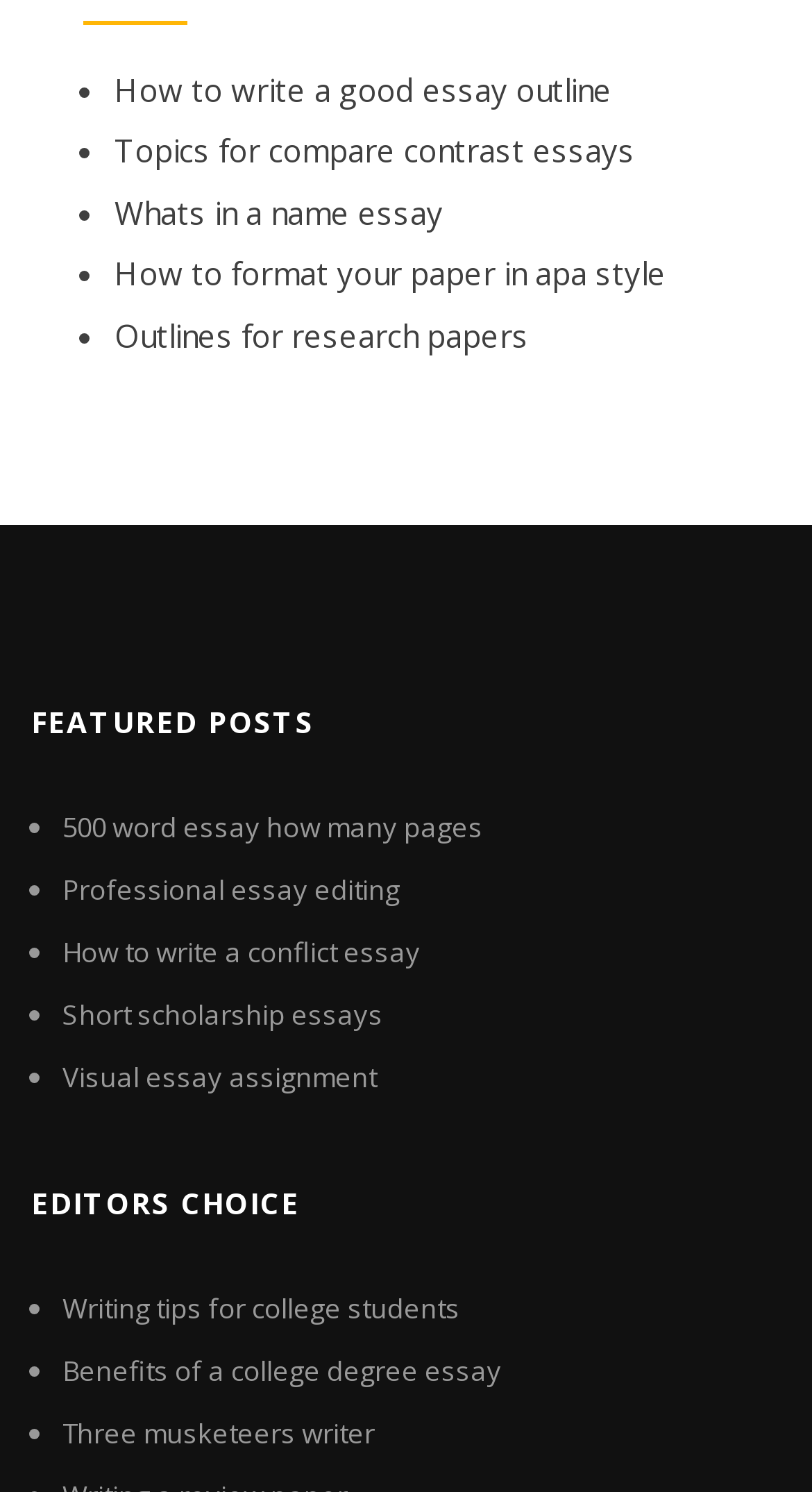How many headings are there?
Please use the visual content to give a single word or phrase answer.

2